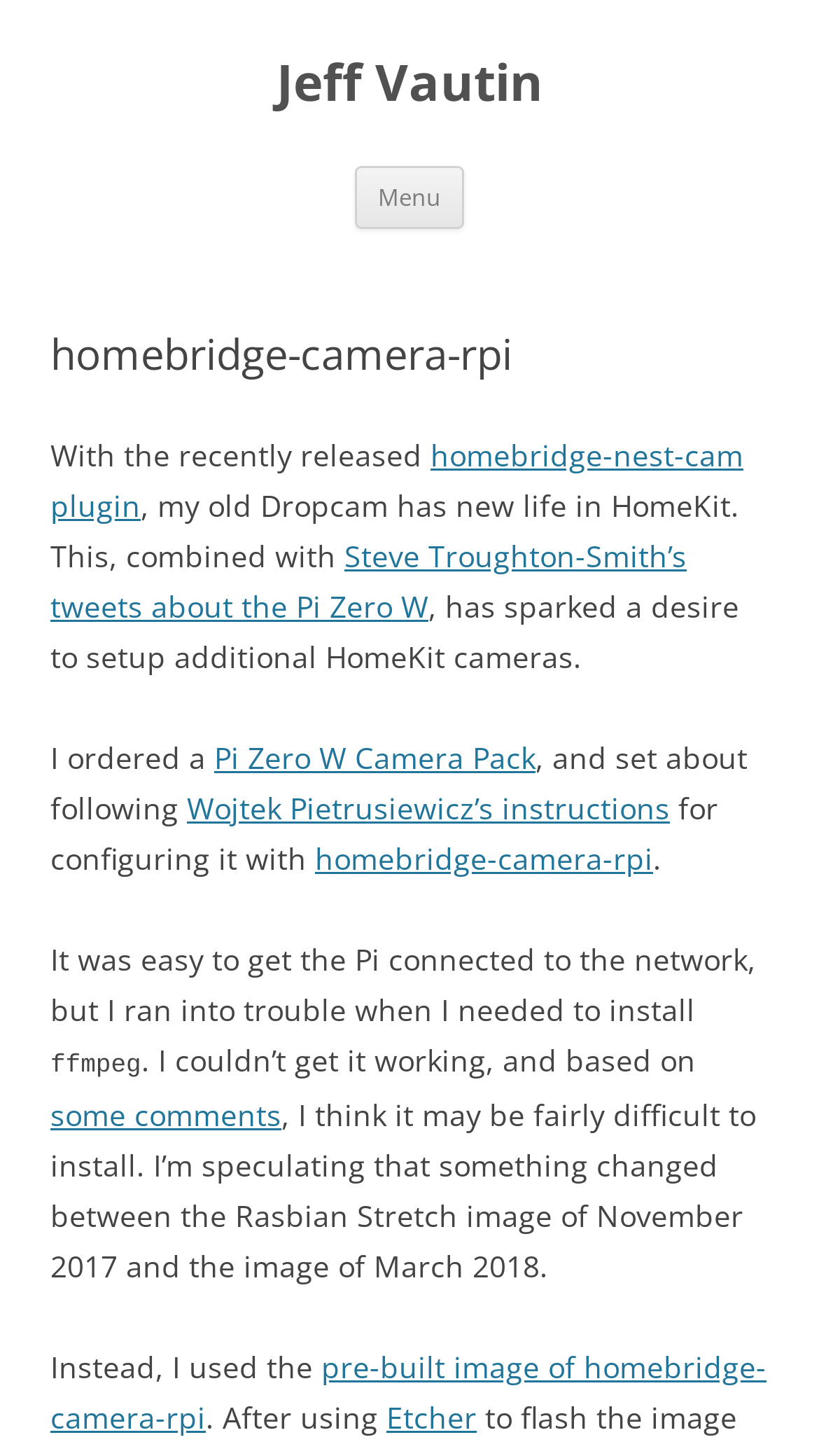What is the author's name?
Answer the question with as much detail as you can, using the image as a reference.

The author's name is mentioned in the heading element at the top of the page, which is 'Jeff Vautin'. This is also confirmed by the link element with the same text.